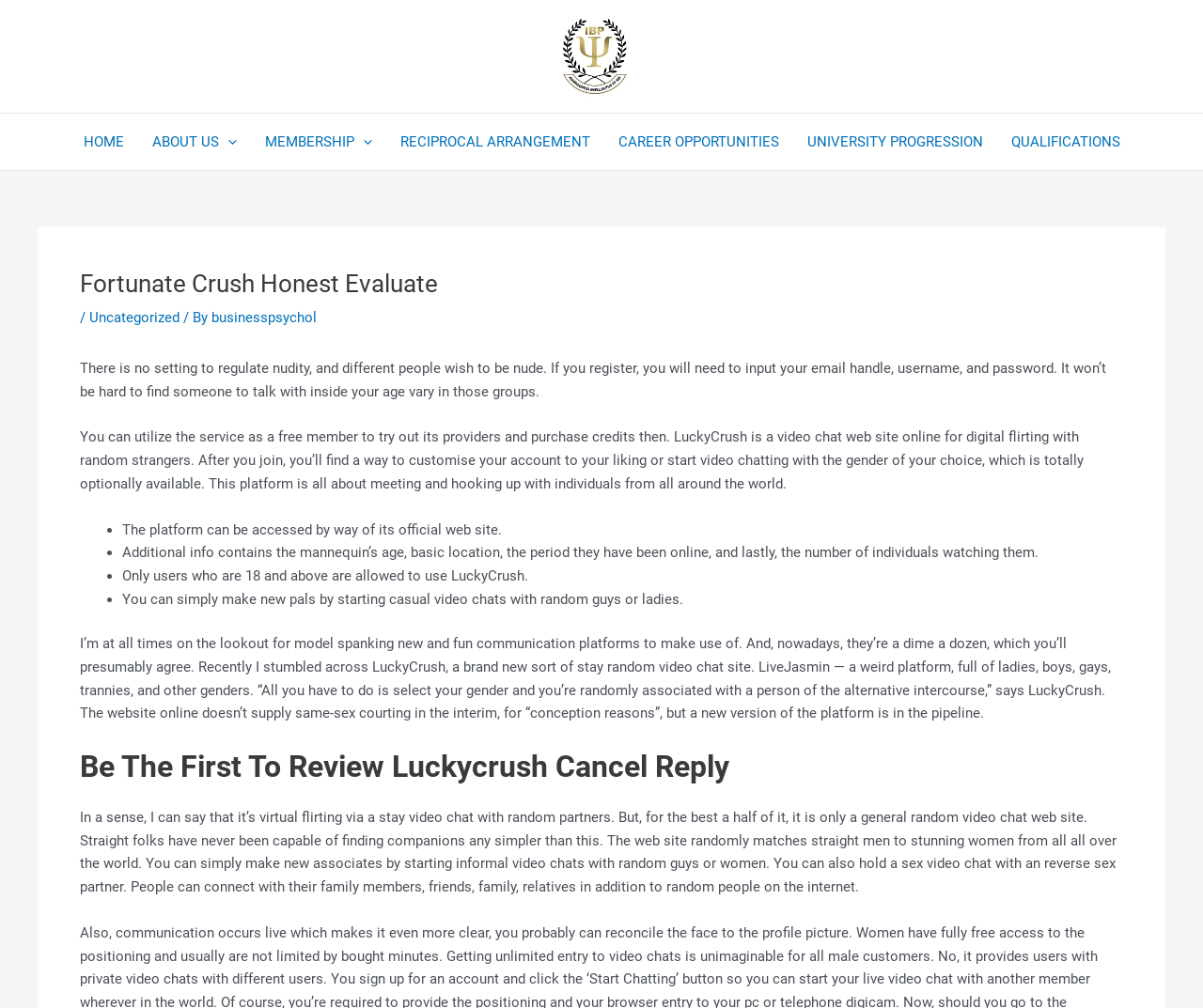Is the website accessible through a mobile app?
Refer to the image and respond with a one-word or short-phrase answer.

No